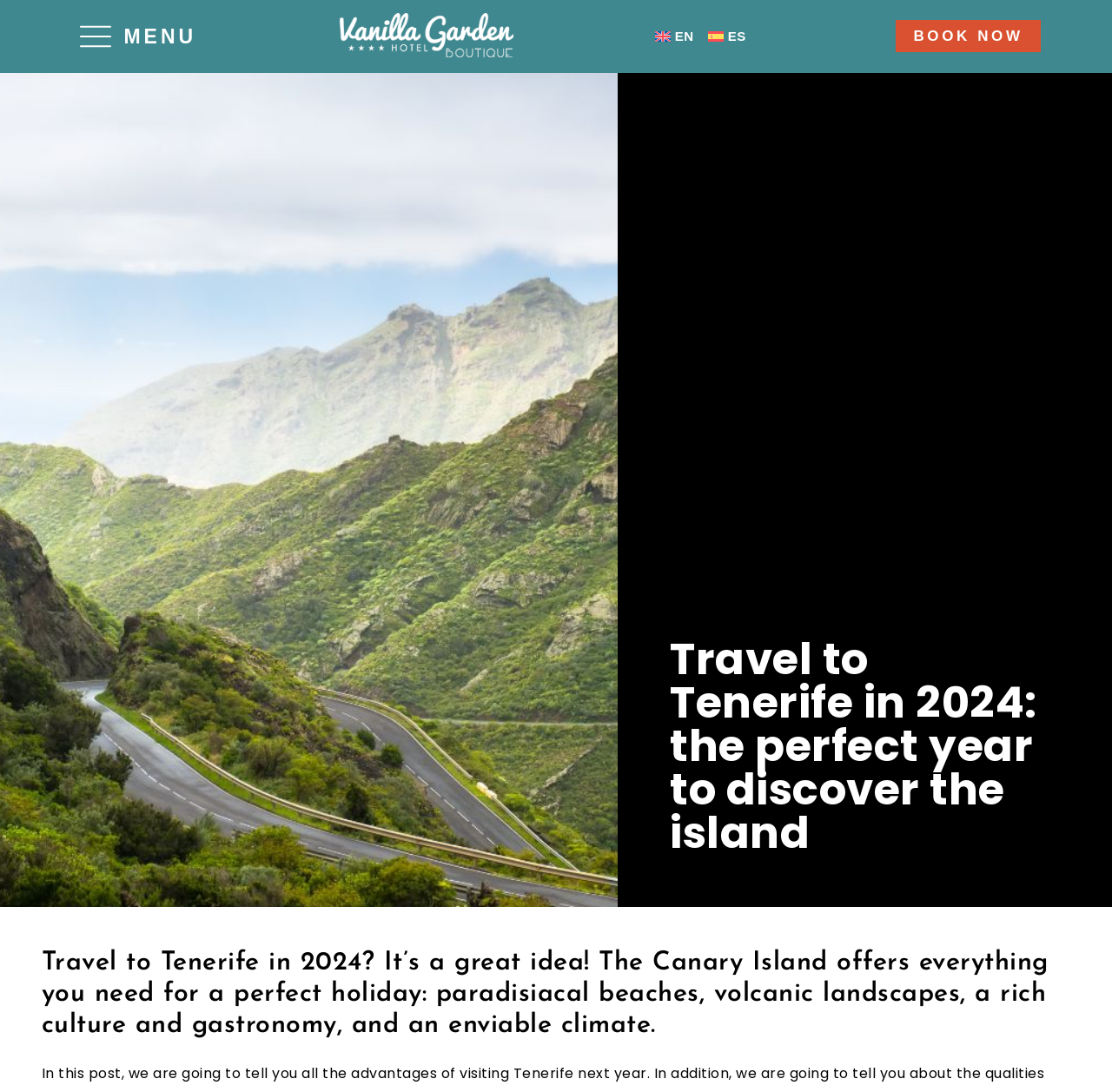What is the language of the webpage?
Could you answer the question in a detailed manner, providing as much information as possible?

I determined the language of the webpage by looking at the language options provided, which are 'en EN' and 'es ES', indicating English and Spanish respectively. Since the first option is 'en EN', I assume the default language of the webpage is English.